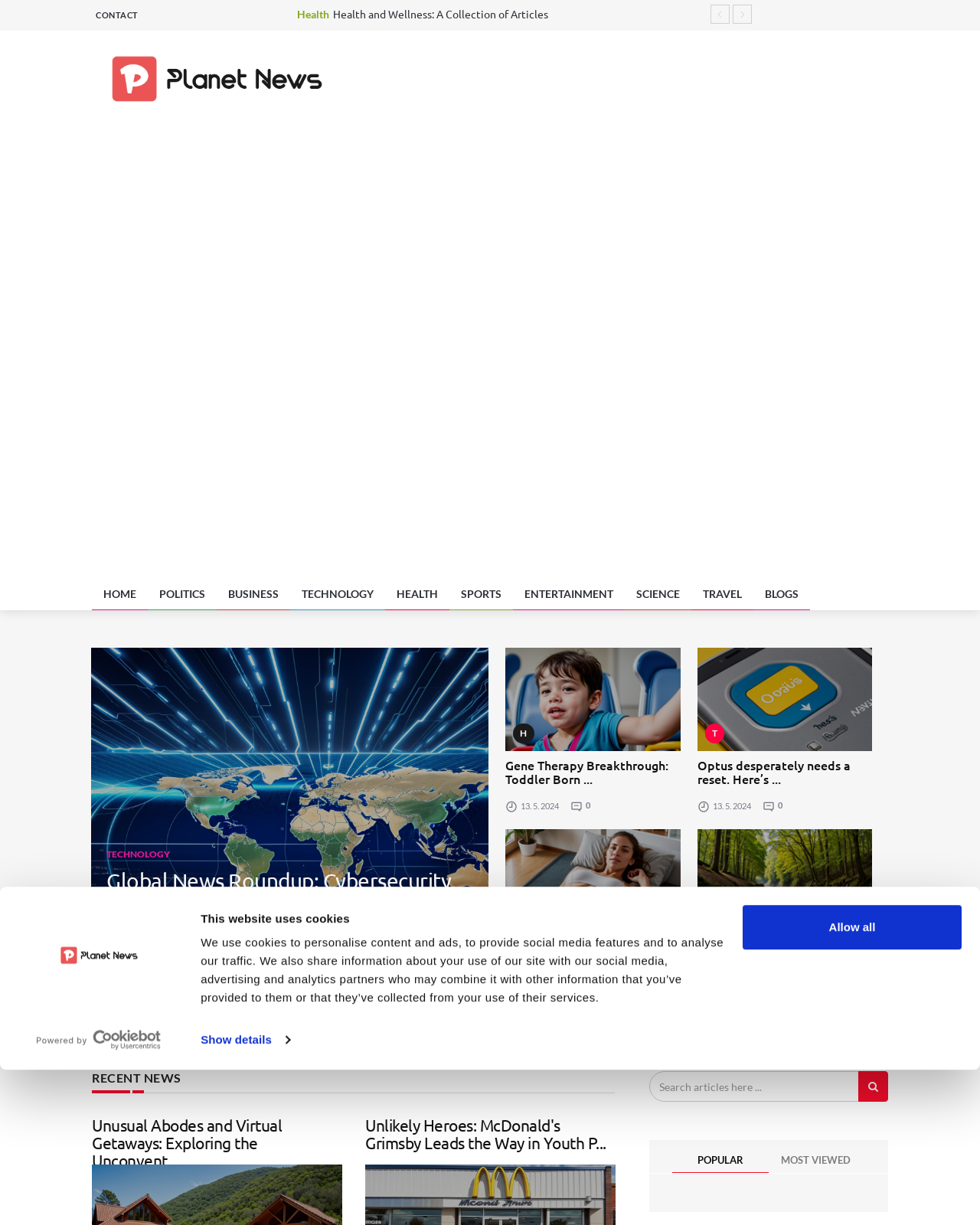Pinpoint the bounding box coordinates of the element to be clicked to execute the instruction: "Click the 'CONTACT' link".

[0.094, 0.002, 0.145, 0.022]